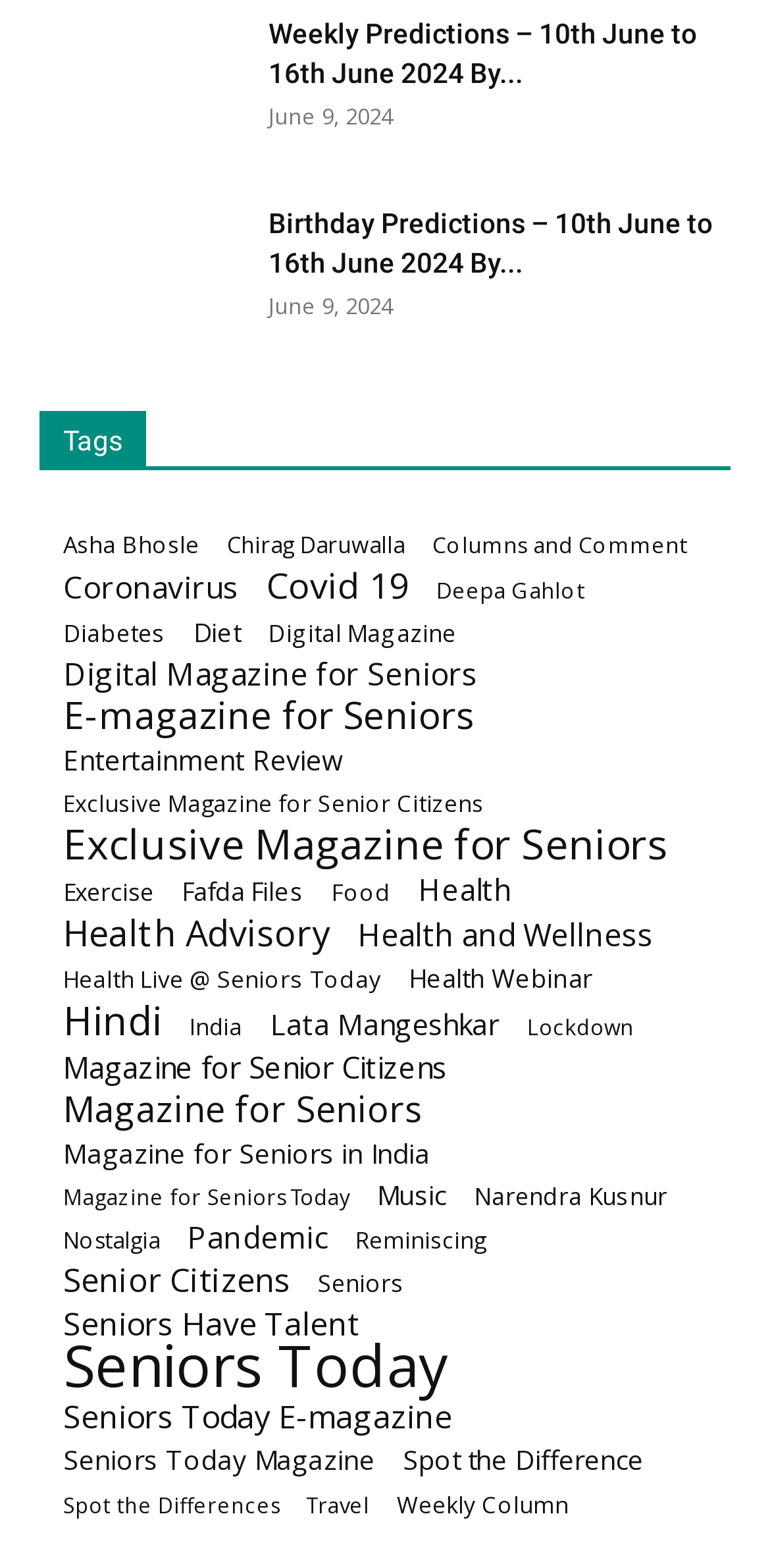Determine the bounding box of the UI component based on this description: "Magazine for Seniors Today". The bounding box coordinates should be four float values between 0 and 1, i.e., [left, top, right, bottom].

[0.082, 0.75, 0.454, 0.776]